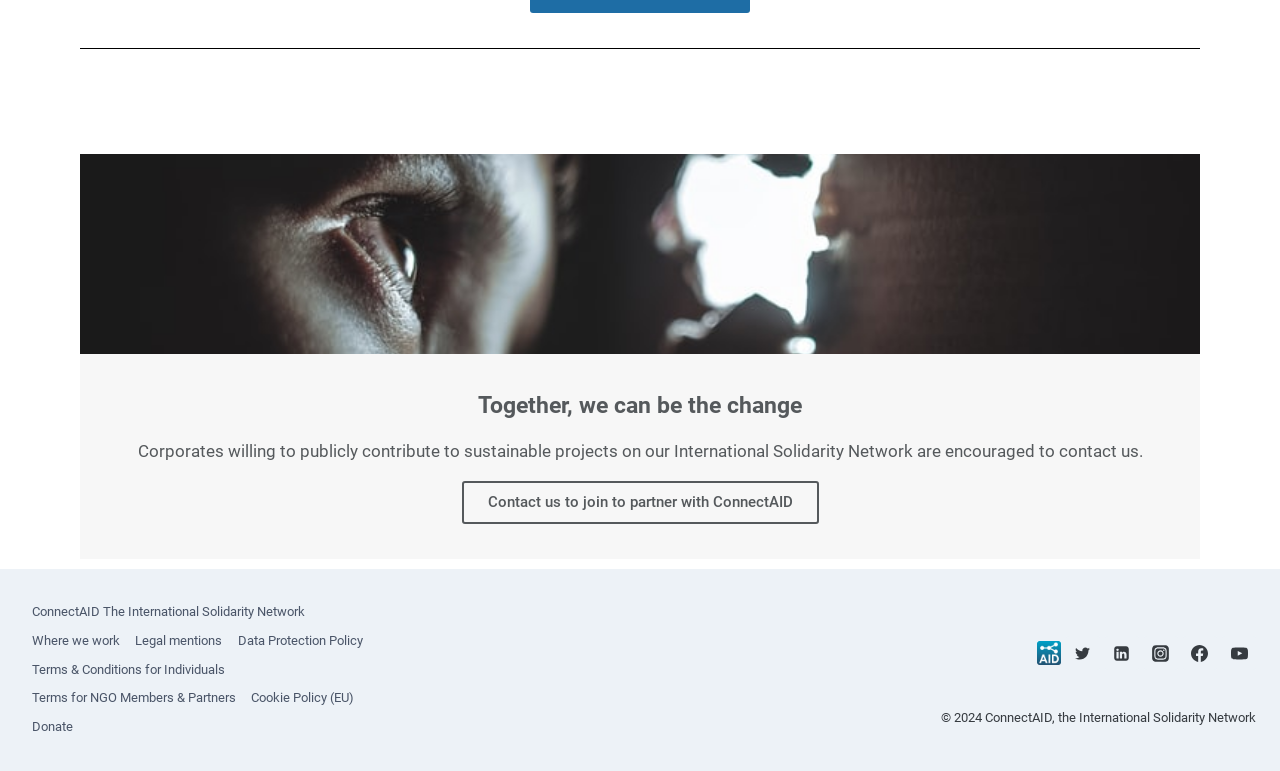What is the name of the navigation section at the bottom of the webpage?
Give a detailed explanation using the information visible in the image.

The navigation section at the bottom of the webpage is labeled as 'Footer Navigation' and contains links to various pages such as 'Where we work', 'Legal mentions', and 'Donate'.